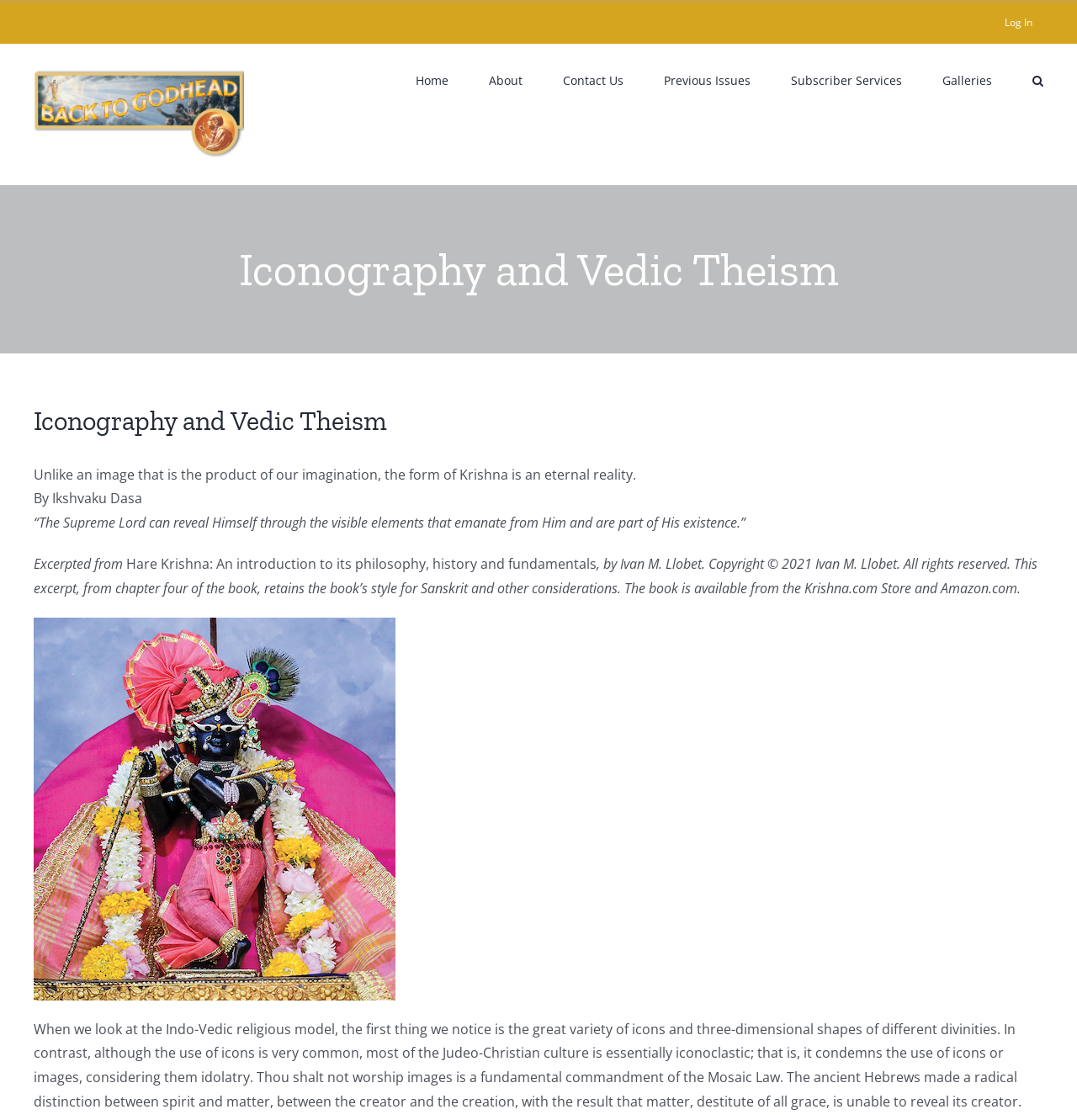Please reply with a single word or brief phrase to the question: 
What is the purpose of the button at the top right corner?

Search